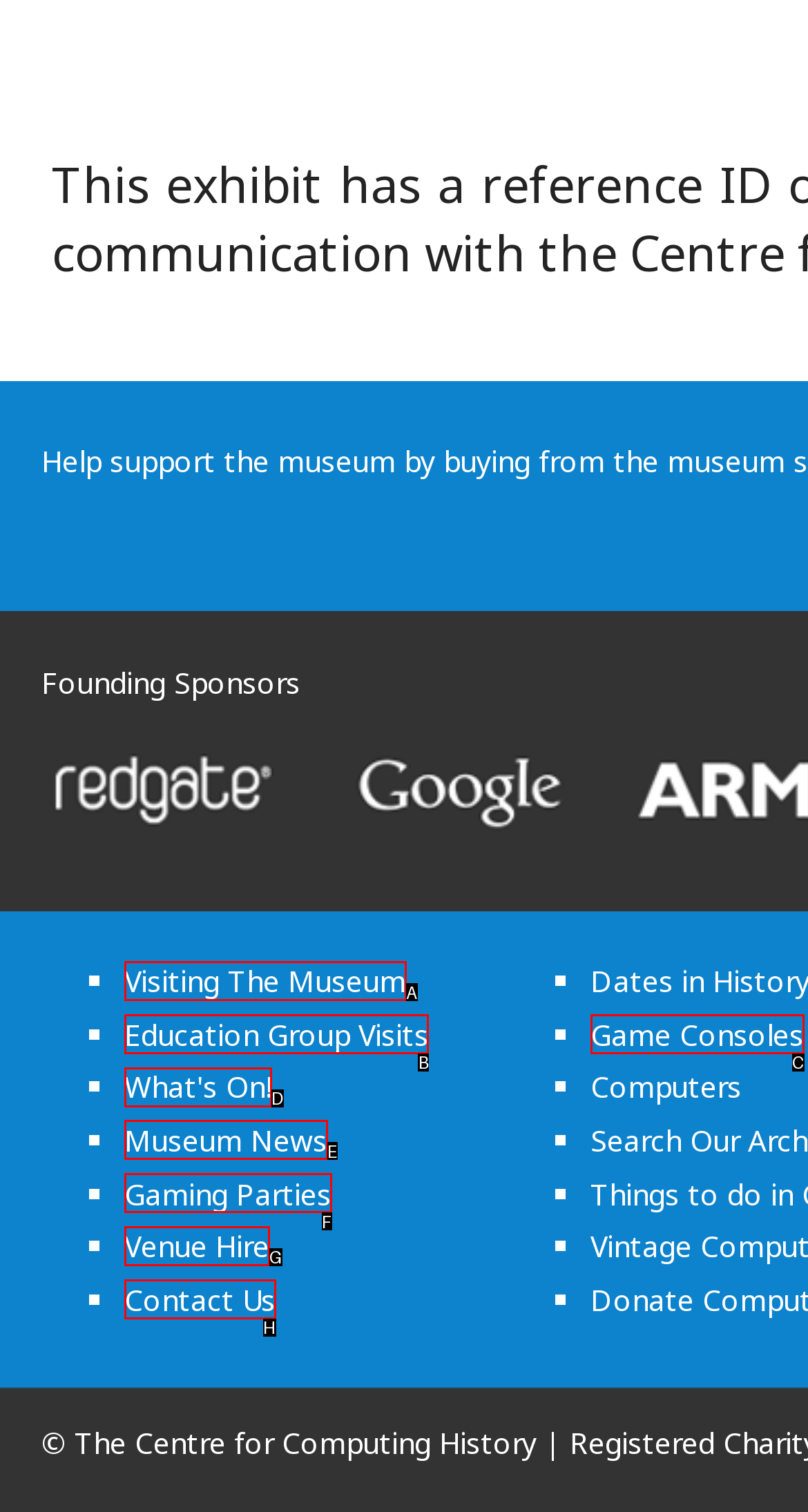Select the appropriate bounding box to fulfill the task: View 'What's On!' page Respond with the corresponding letter from the choices provided.

D